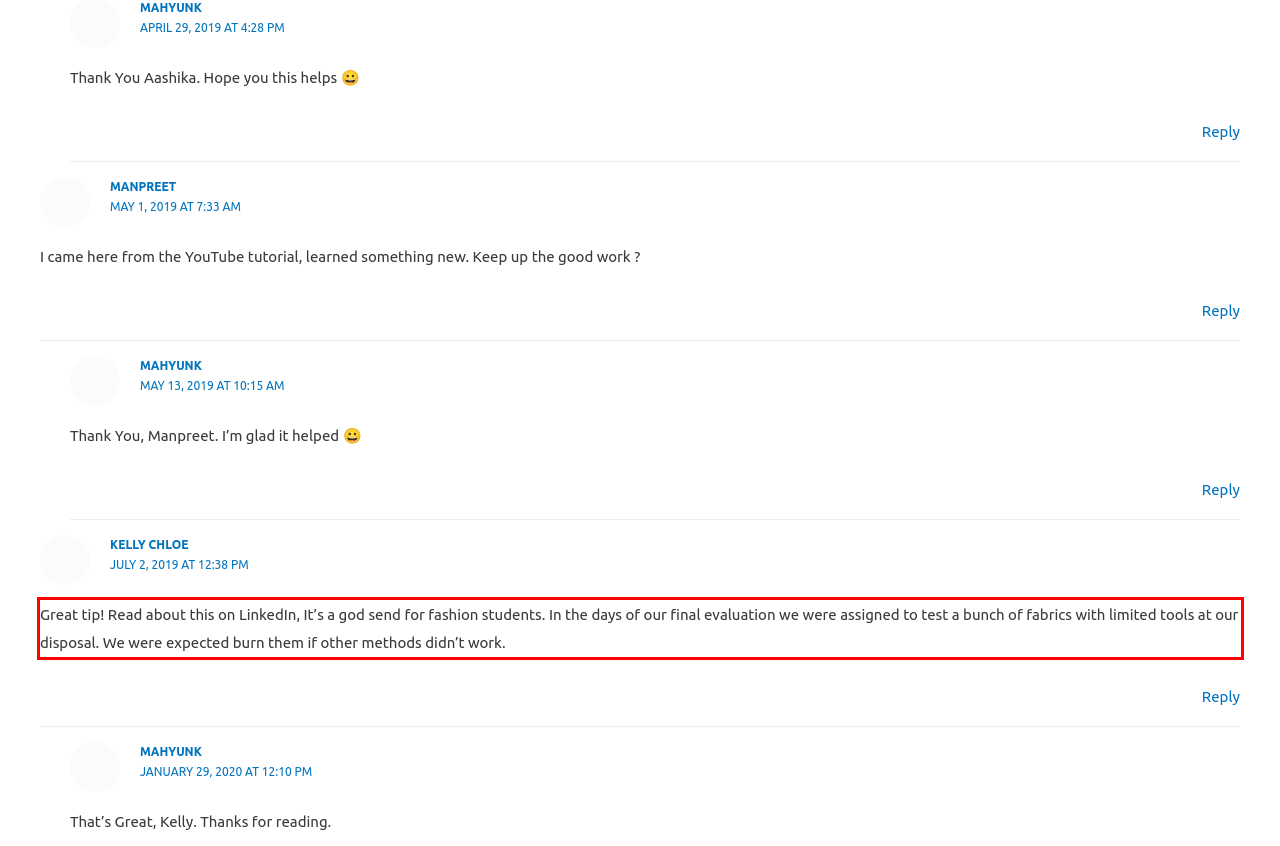Identify the text inside the red bounding box on the provided webpage screenshot by performing OCR.

Great tip! Read about this on LinkedIn, It’s a god send for fashion students. In the days of our final evaluation we were assigned to test a bunch of fabrics with limited tools at our disposal. We were expected burn them if other methods didn’t work.